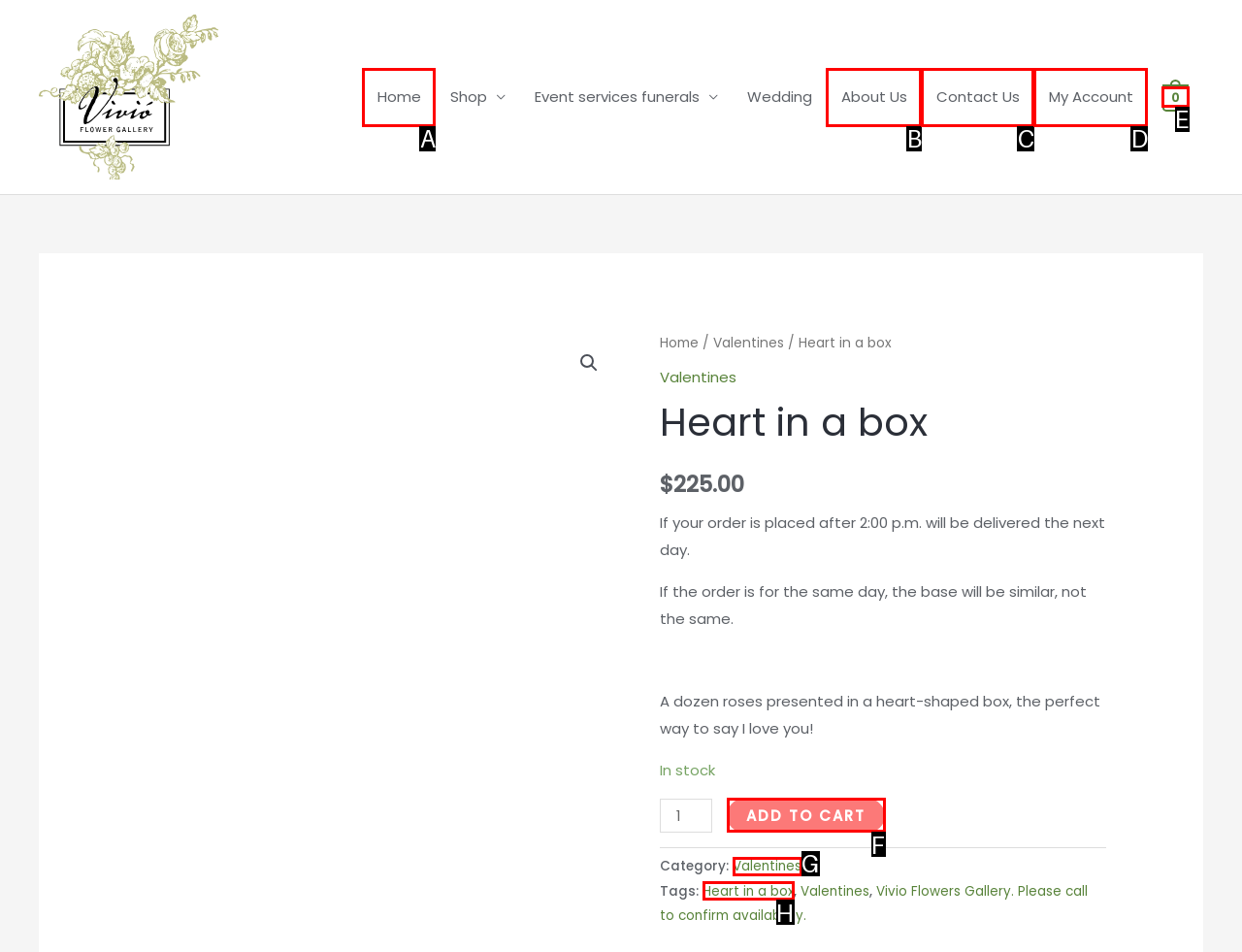Identify the UI element that corresponds to this description: My Account
Respond with the letter of the correct option.

D